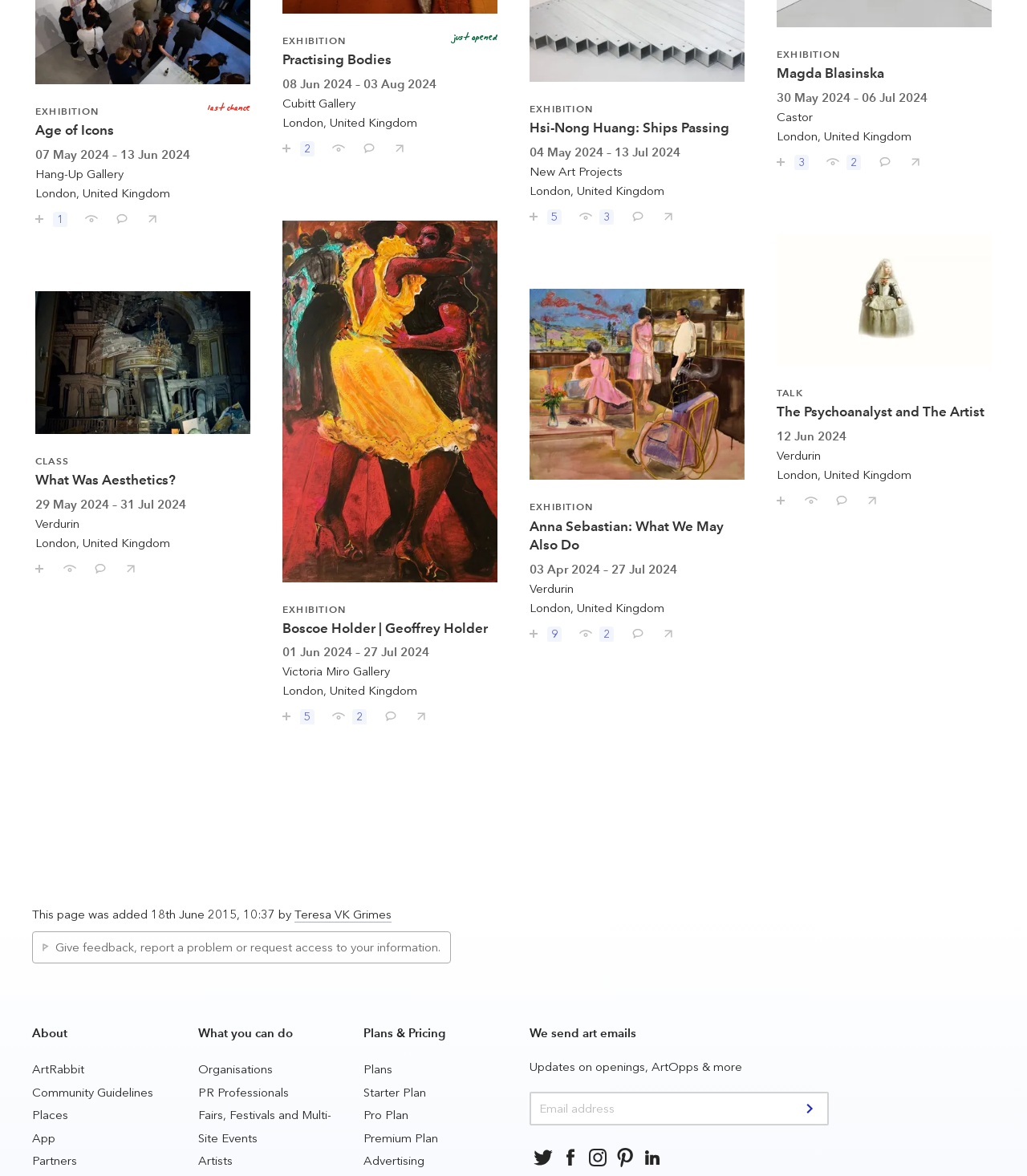Locate the bounding box coordinates of the clickable region to complete the following instruction: "Follow us on:."

[0.516, 0.973, 0.542, 0.996]